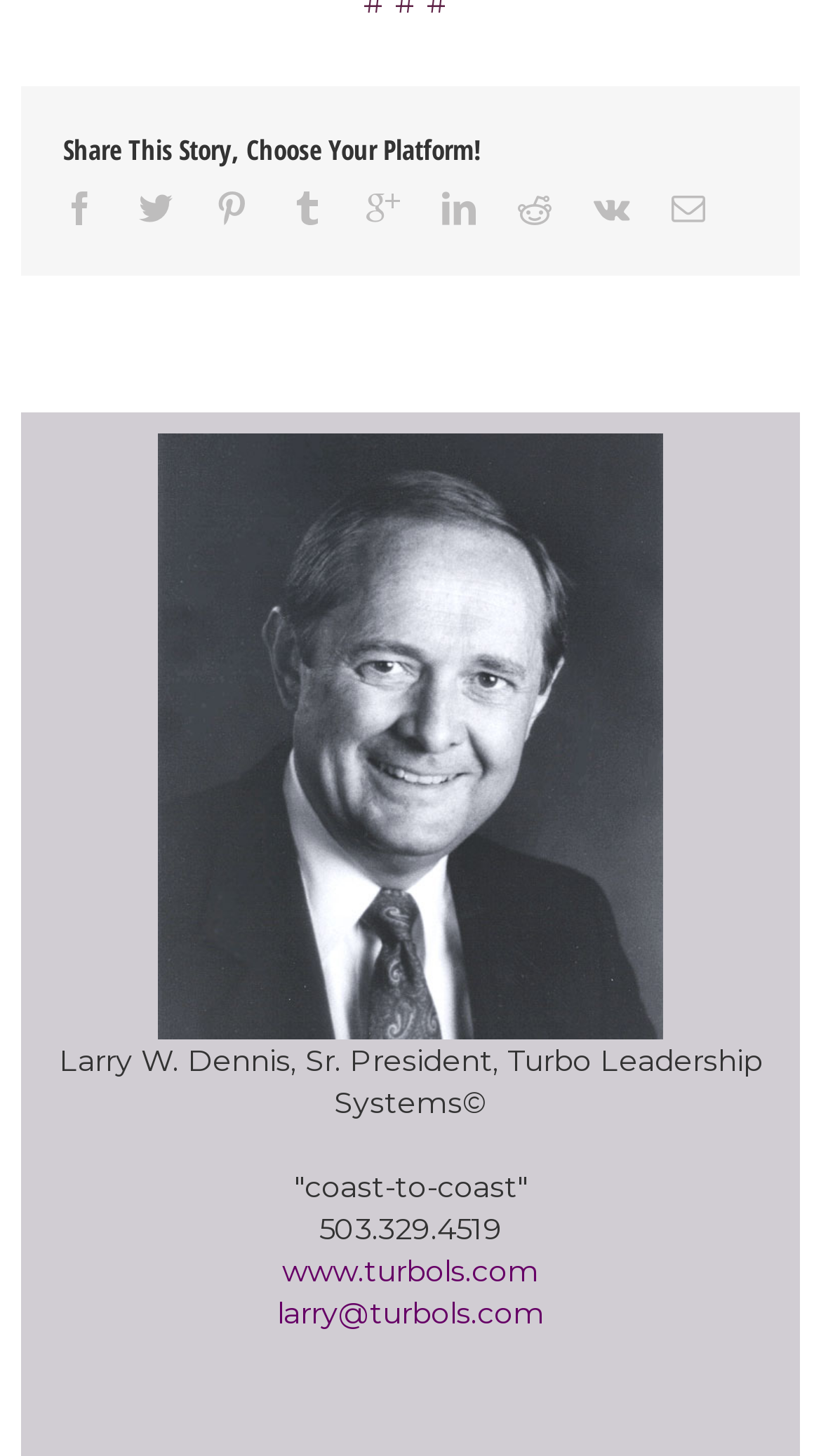Could you find the bounding box coordinates of the clickable area to complete this instruction: "Visit Turbo Leadership Systems website"?

[0.344, 0.86, 0.656, 0.886]